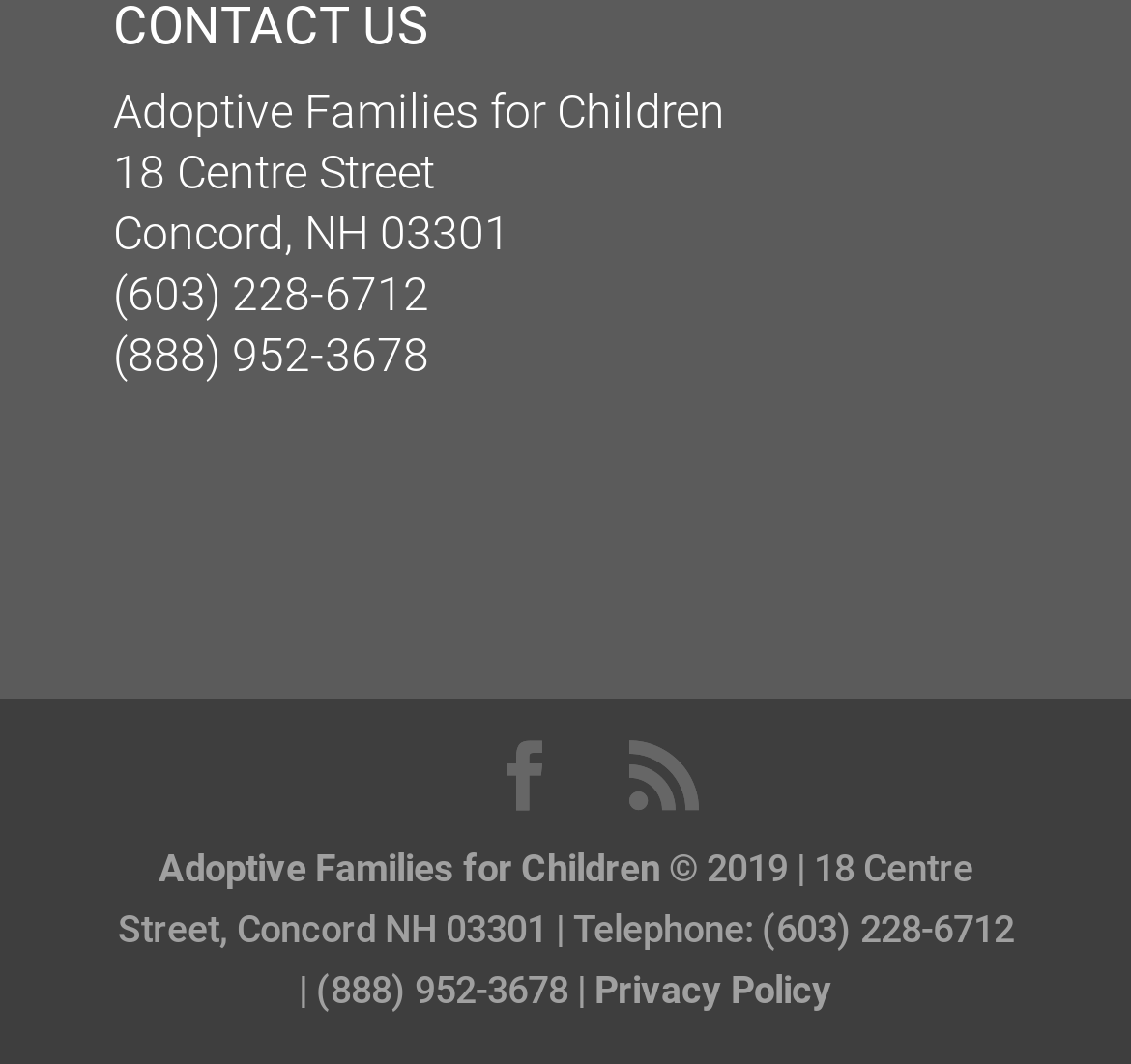What is the address of the organization?
Please provide a comprehensive answer based on the visual information in the image.

The address of the organization is mentioned on the webpage as '18 Centre Street, Concord, NH 03301', which is located below the organization's name.